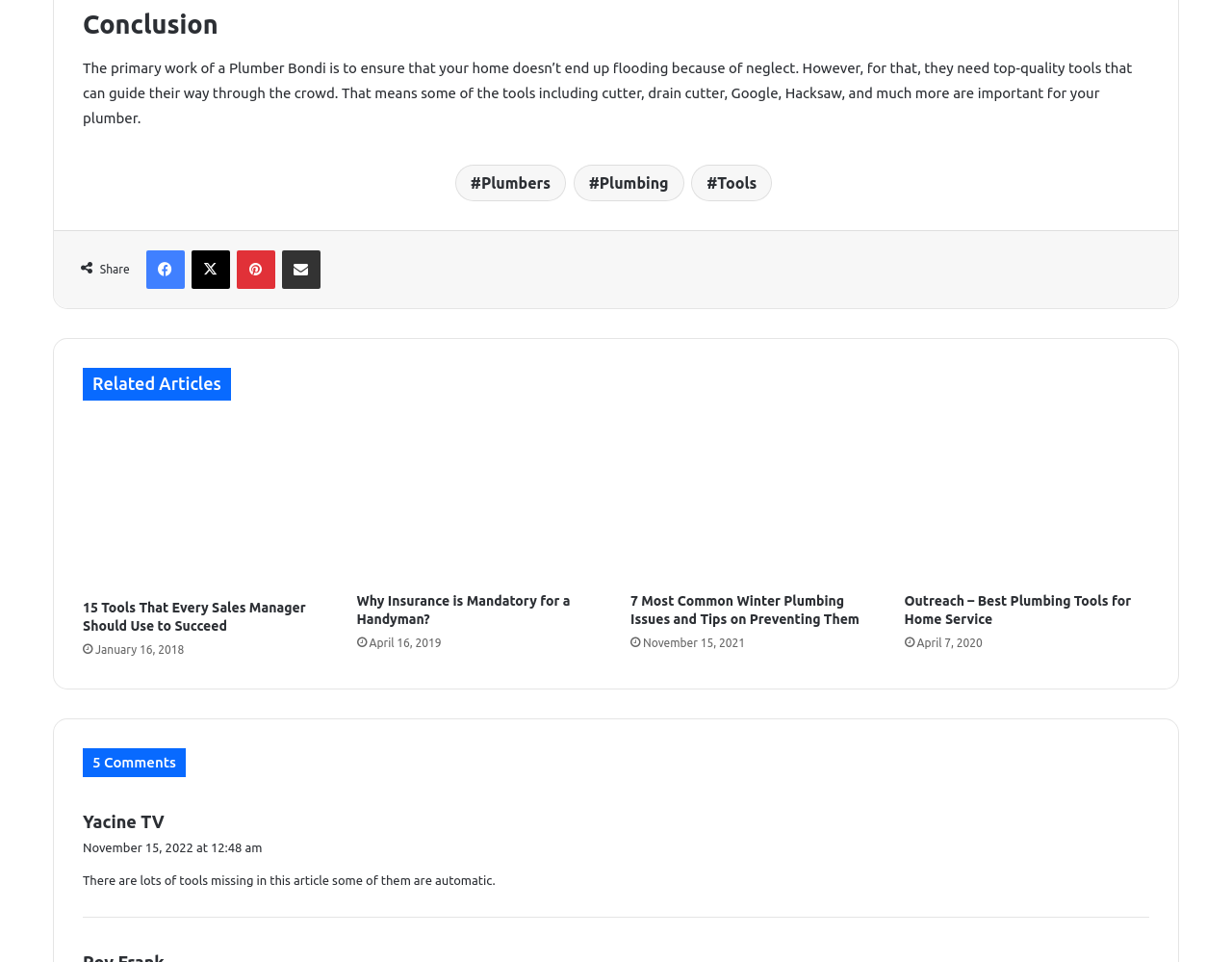What is the topic of the article that mentions a handyman?
Look at the image and answer the question using a single word or phrase.

Insurance